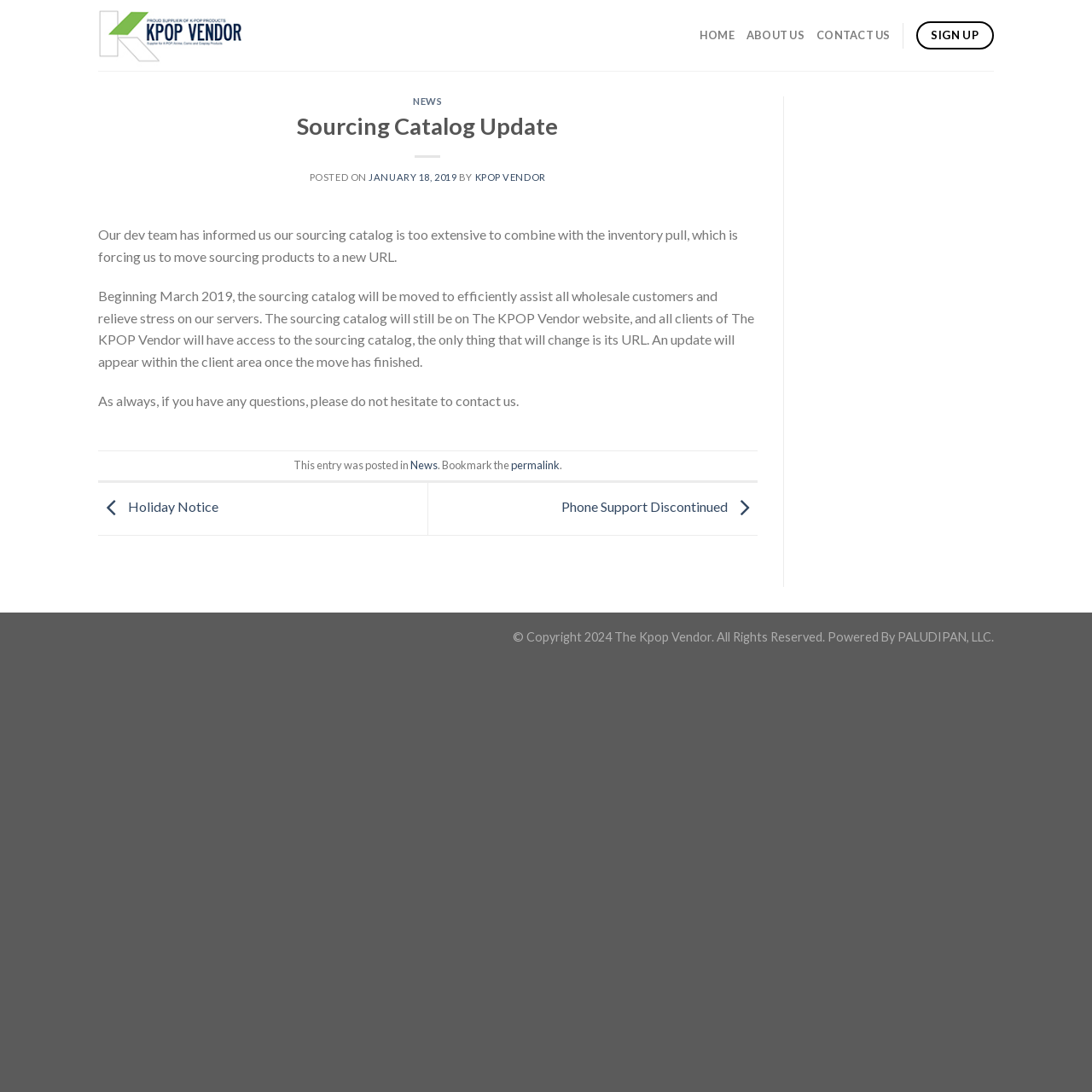Create an elaborate caption for the webpage.

The webpage is titled "Sourcing Catalog Update - The KPOP Vendor" and has a logo image of "The KPOP Vendor" at the top left corner. Below the logo, there are navigation links to "HOME", "ABOUT US", and "CONTACT US" at the top right corner. A "SIGN UP" button is located at the top right corner, slightly below the navigation links.

The main content of the webpage is divided into two sections. The top section has a heading "NEWS" and a subheading "Sourcing Catalog Update" with a posted date "JANUARY 18, 2019" and author "KPOP VENDOR". Below the heading, there is a paragraph of text explaining that the sourcing catalog is being moved to a new URL due to its extensive size, which will improve the user experience for wholesale customers and reduce server stress.

The second section of the main content has two more paragraphs of text. The first paragraph explains the details of the move, including the new URL and access for clients. The second paragraph invites users to contact the vendor if they have any questions.

At the bottom of the main content, there is a footer section with a "This entry was posted in" section, followed by a "News" link and a "permalink" link. There are also two additional links, "\uf104 Holiday Notice" and "Phone Support Discontinued \uf105", located at the bottom left corner.

The webpage has a copyright section at the very bottom, which states "© Copyright 2024 The Kpop Vendor. All Rights Reserved. Powered By PALUDIPAN, LLC". A "Go to top" link is located at the bottom right corner.